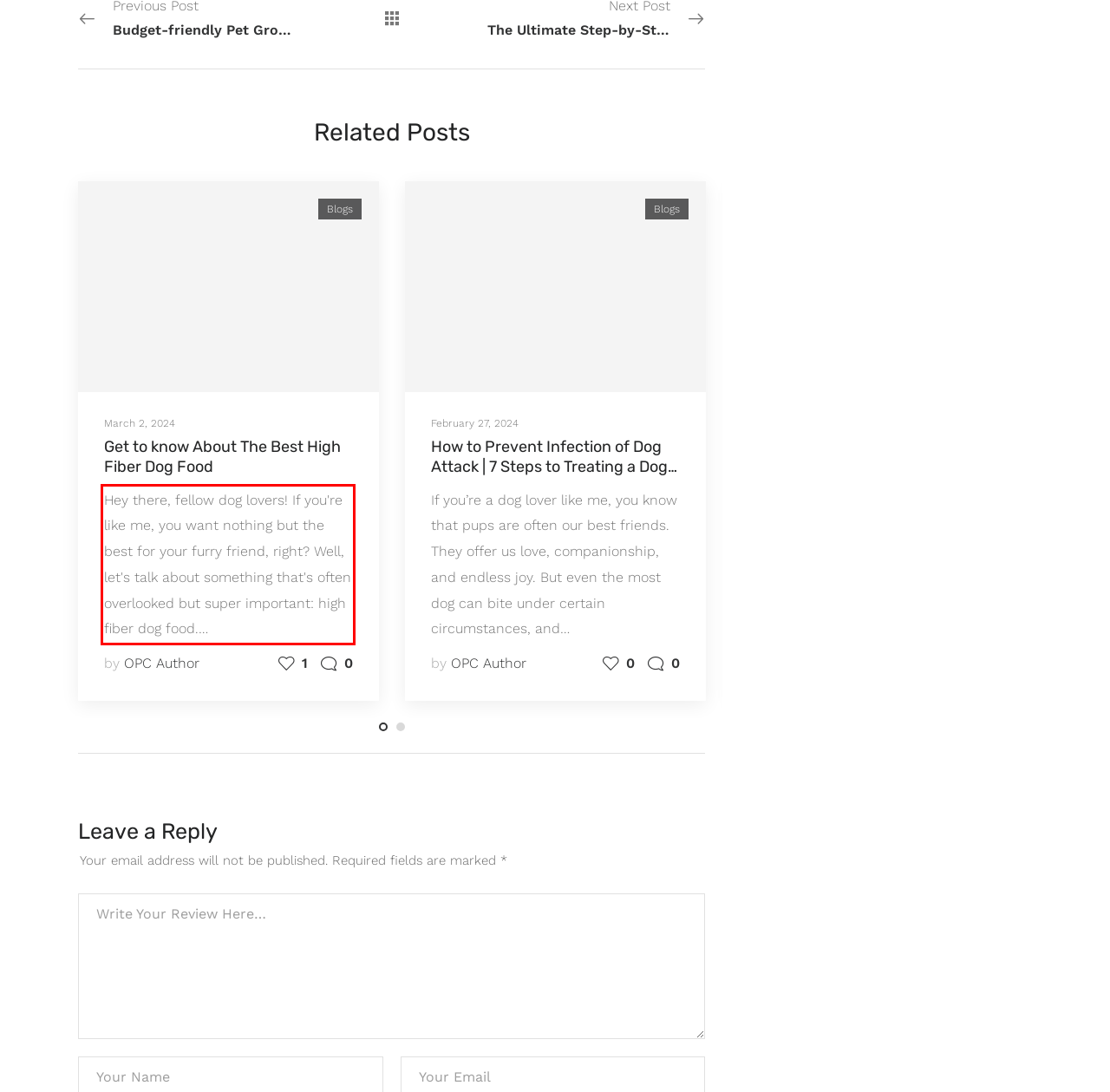Locate the red bounding box in the provided webpage screenshot and use OCR to determine the text content inside it.

Hey there, fellow dog lovers! If you're like me, you want nothing but the best for your furry friend, right? Well, let's talk about something that's often overlooked but super important: high fiber dog food.…